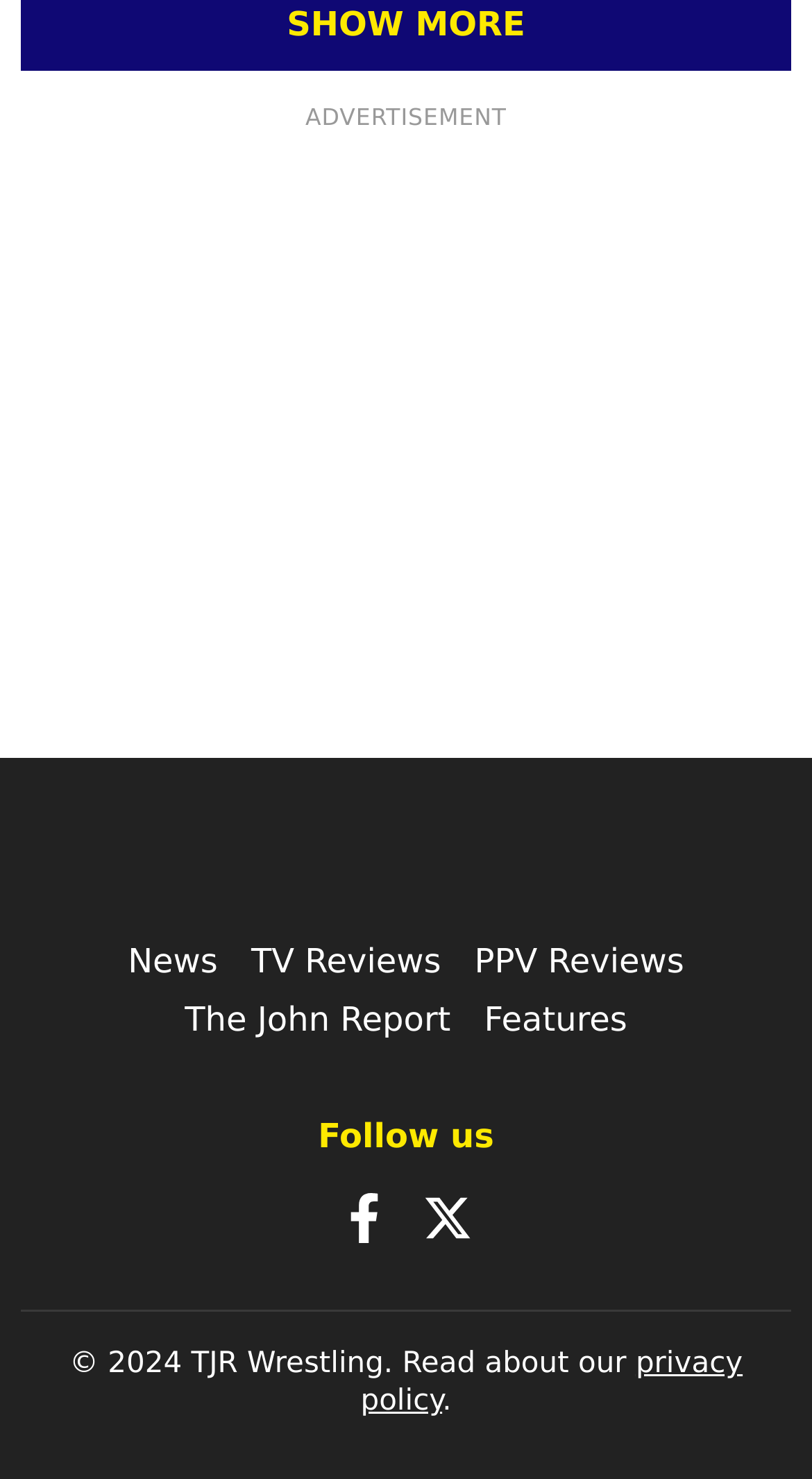Use a single word or phrase to answer the question:
What is the copyright year of TJR Wrestling?

2024